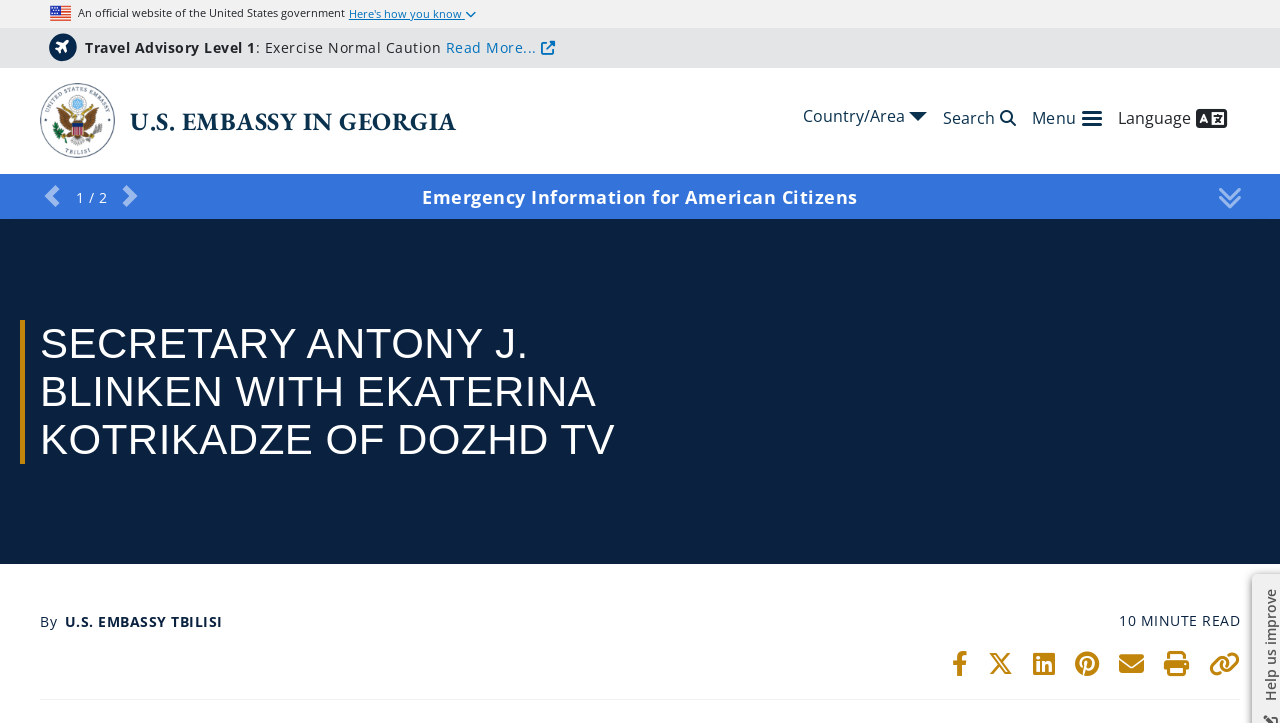Specify the bounding box coordinates of the element's area that should be clicked to execute the given instruction: "Switch the language". The coordinates should be four float numbers between 0 and 1, i.e., [left, top, right, bottom].

[0.867, 0.142, 0.969, 0.176]